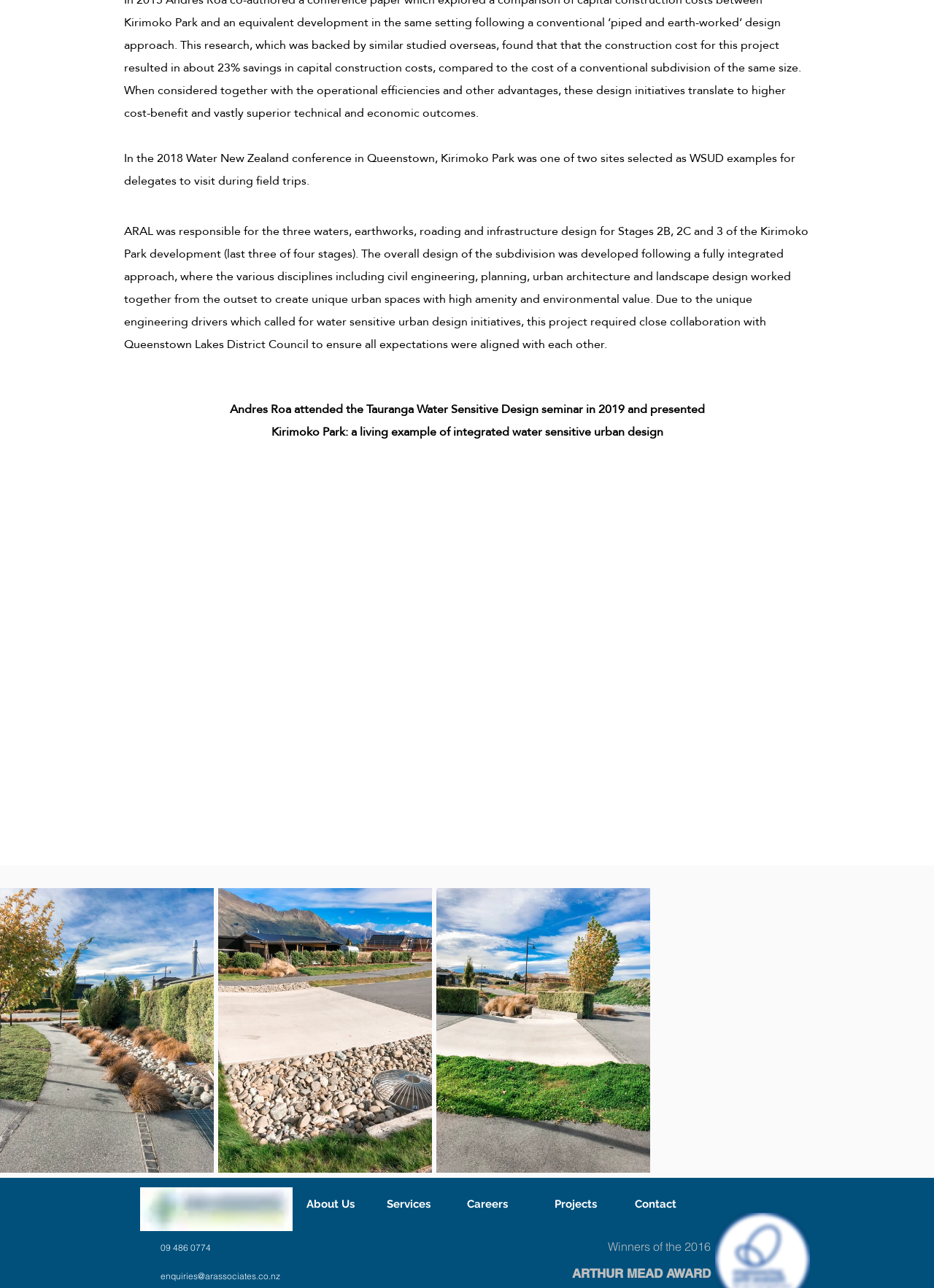What is the name of the project described on this page?
Provide a fully detailed and comprehensive answer to the question.

The webpage describes a project called Kirimoko Park, which is a living example of integrated water sensitive urban design. This information is obtained from the StaticText element with the text 'Kirimoko Park: a living example of integrated water sensitive urban design'.